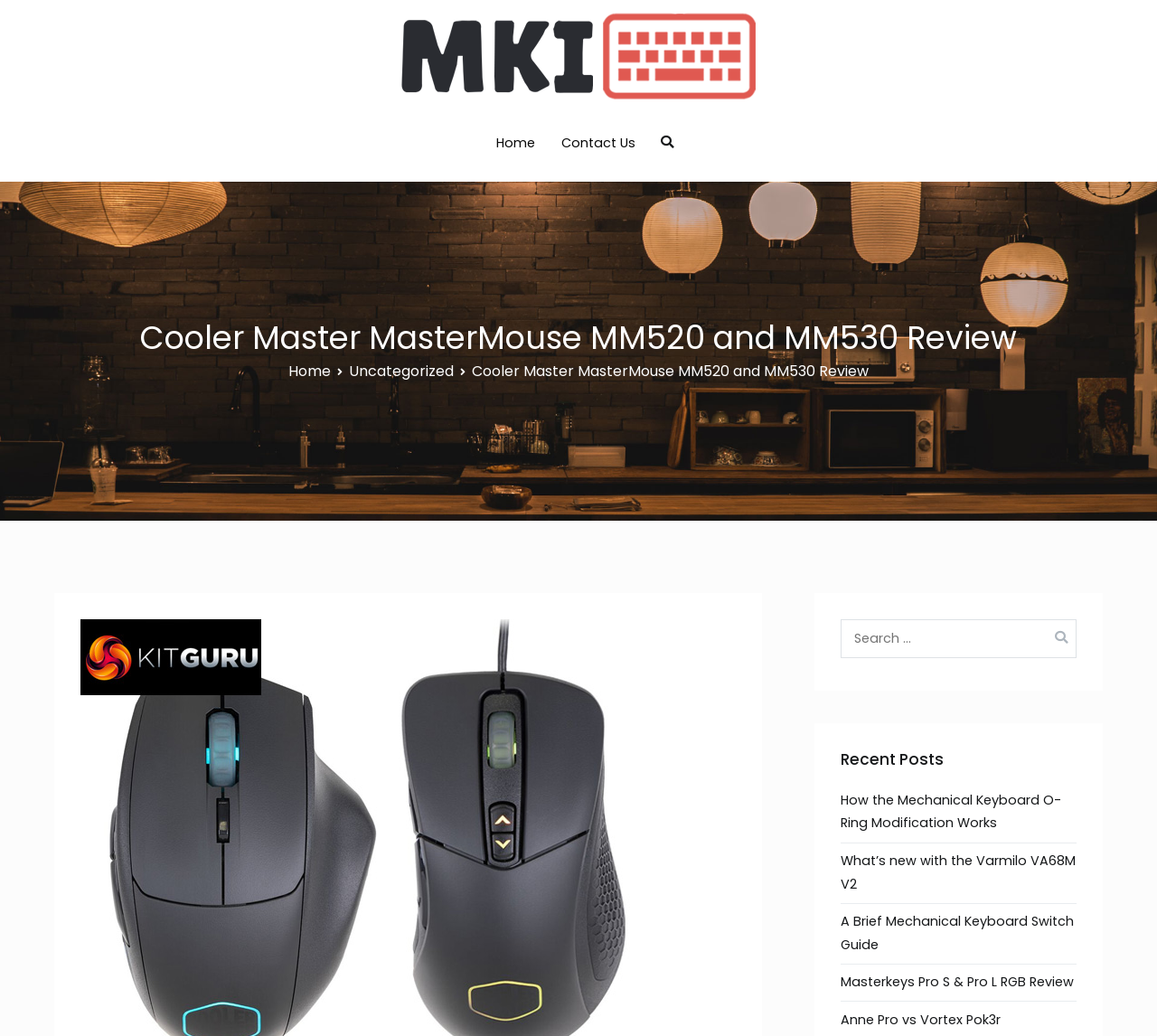For the following element description, predict the bounding box coordinates in the format (top-left x, top-left y, bottom-right x, bottom-right y). All values should be floating point numbers between 0 and 1. Description: Mechanical keyboard info

[0.5, 0.116, 0.671, 0.136]